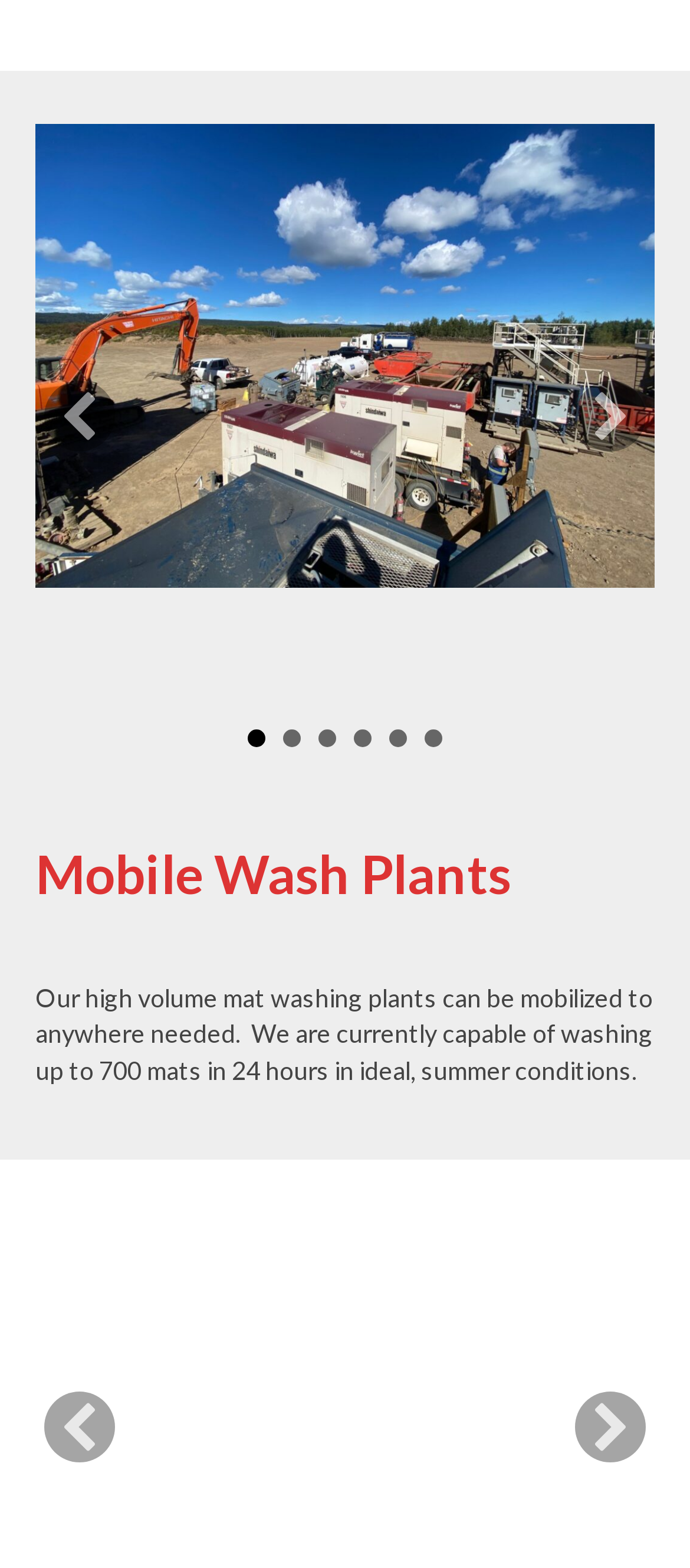Locate the bounding box coordinates of the element that should be clicked to fulfill the instruction: "click the 'next' button".

[0.833, 0.242, 0.936, 0.288]